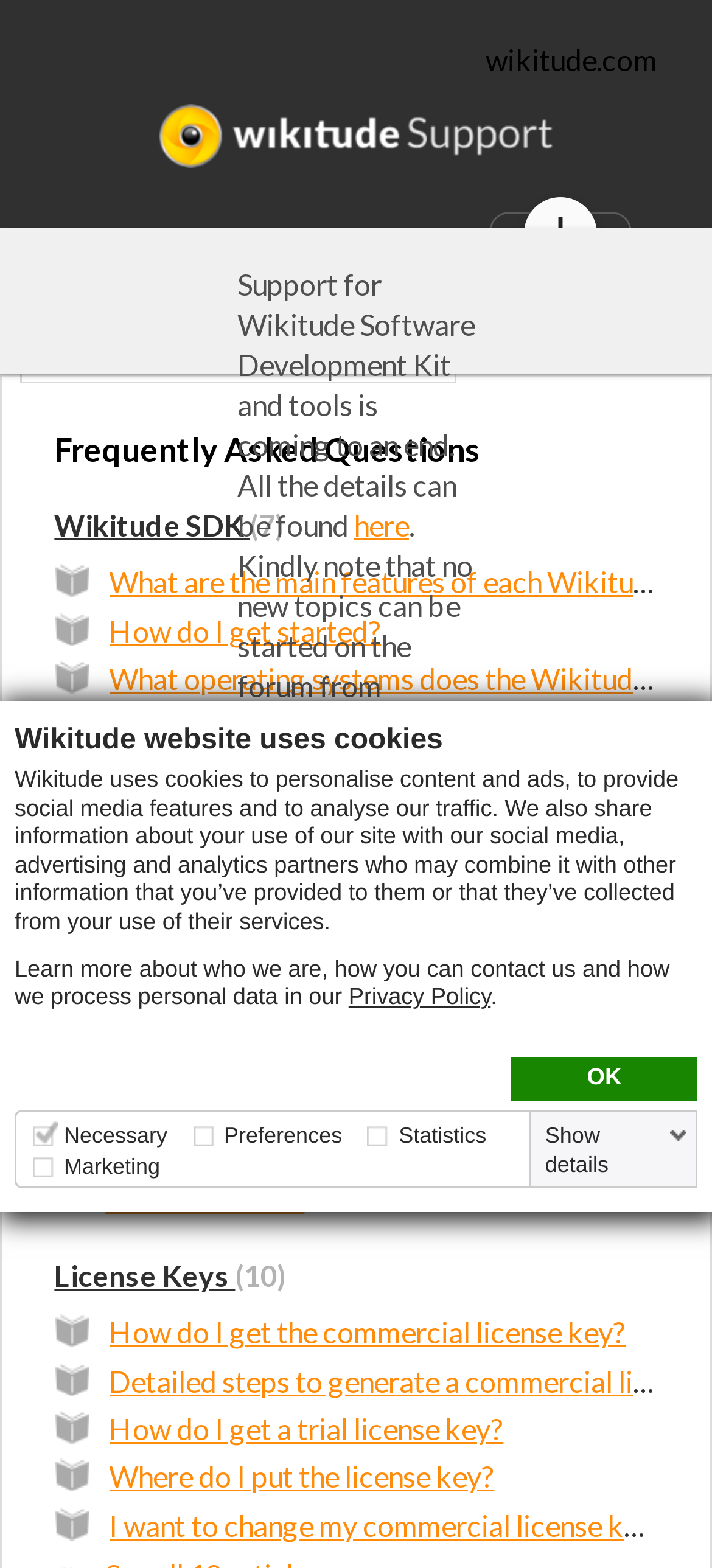Please determine the bounding box coordinates for the UI element described as: "parent_node: Statistics".

[0.516, 0.714, 0.55, 0.73]